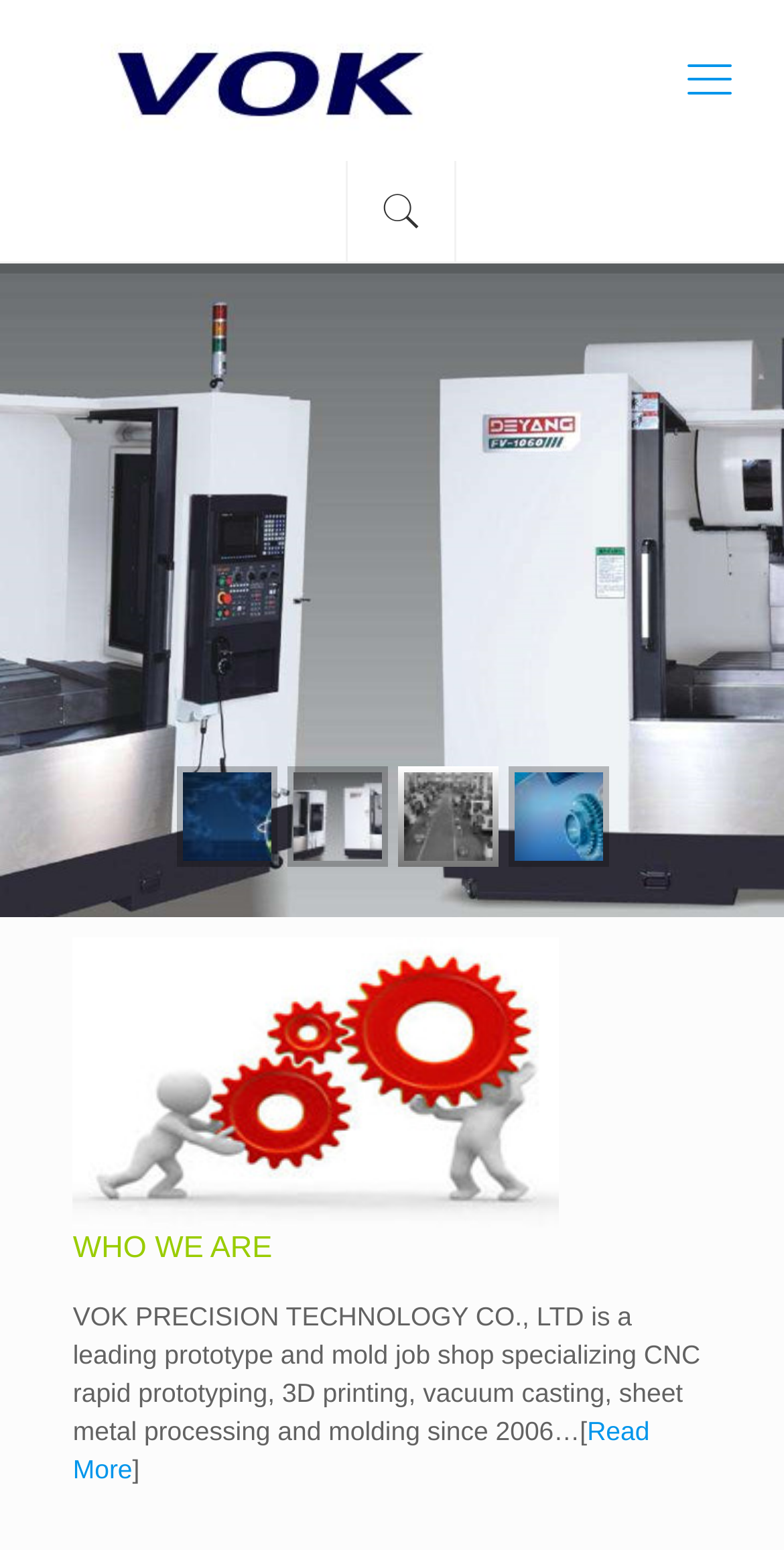What is the purpose of the 'Read More' link? Analyze the screenshot and reply with just one word or a short phrase.

To read more about the company